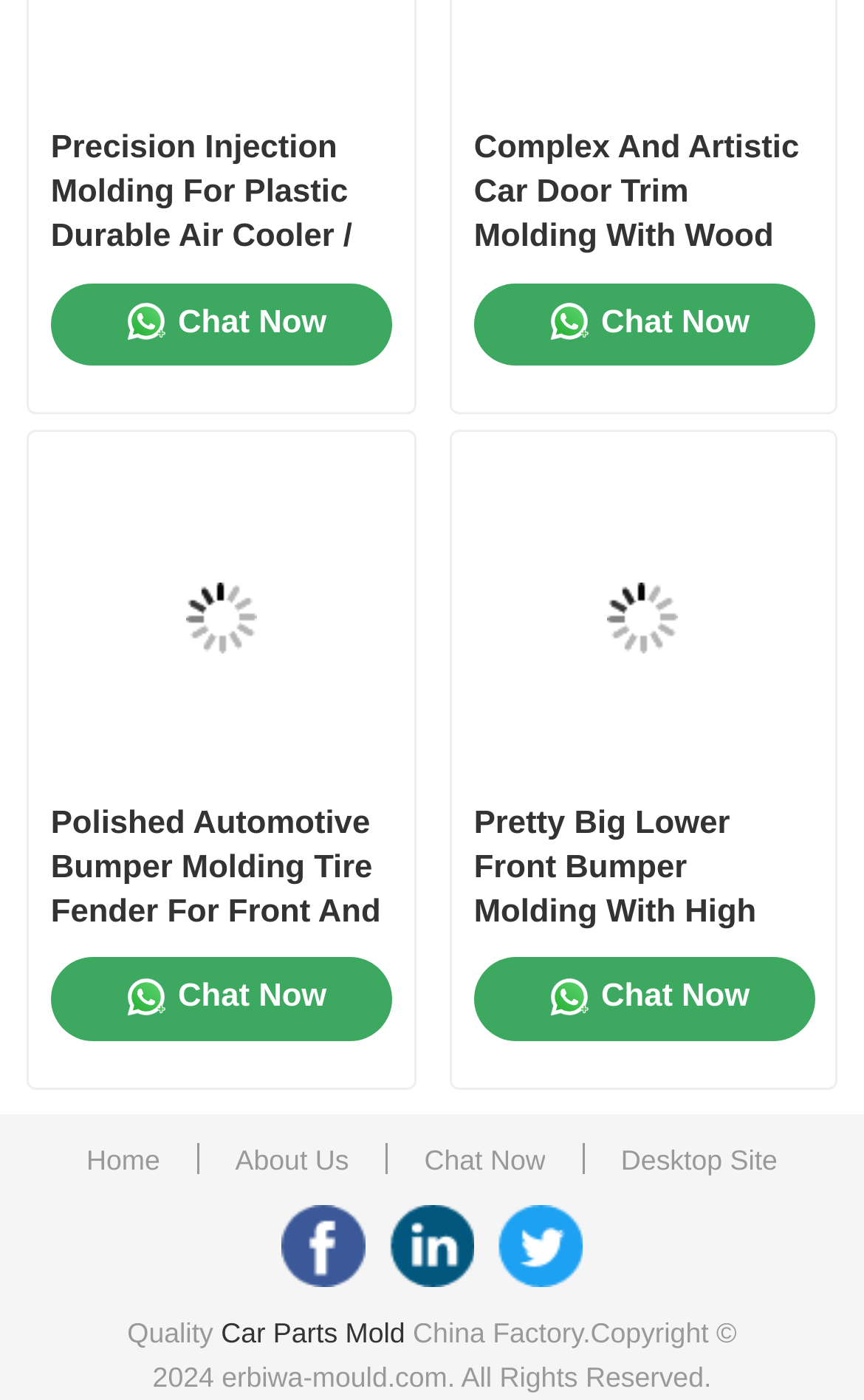From the element description Plastic Auto Parts Mould, predict the bounding box coordinates of the UI element. The coordinates must be specified in the format (top-left x, top-left y, bottom-right x, bottom-right y) and should be within the 0 to 1 range.

[0.08, 0.641, 0.92, 0.728]